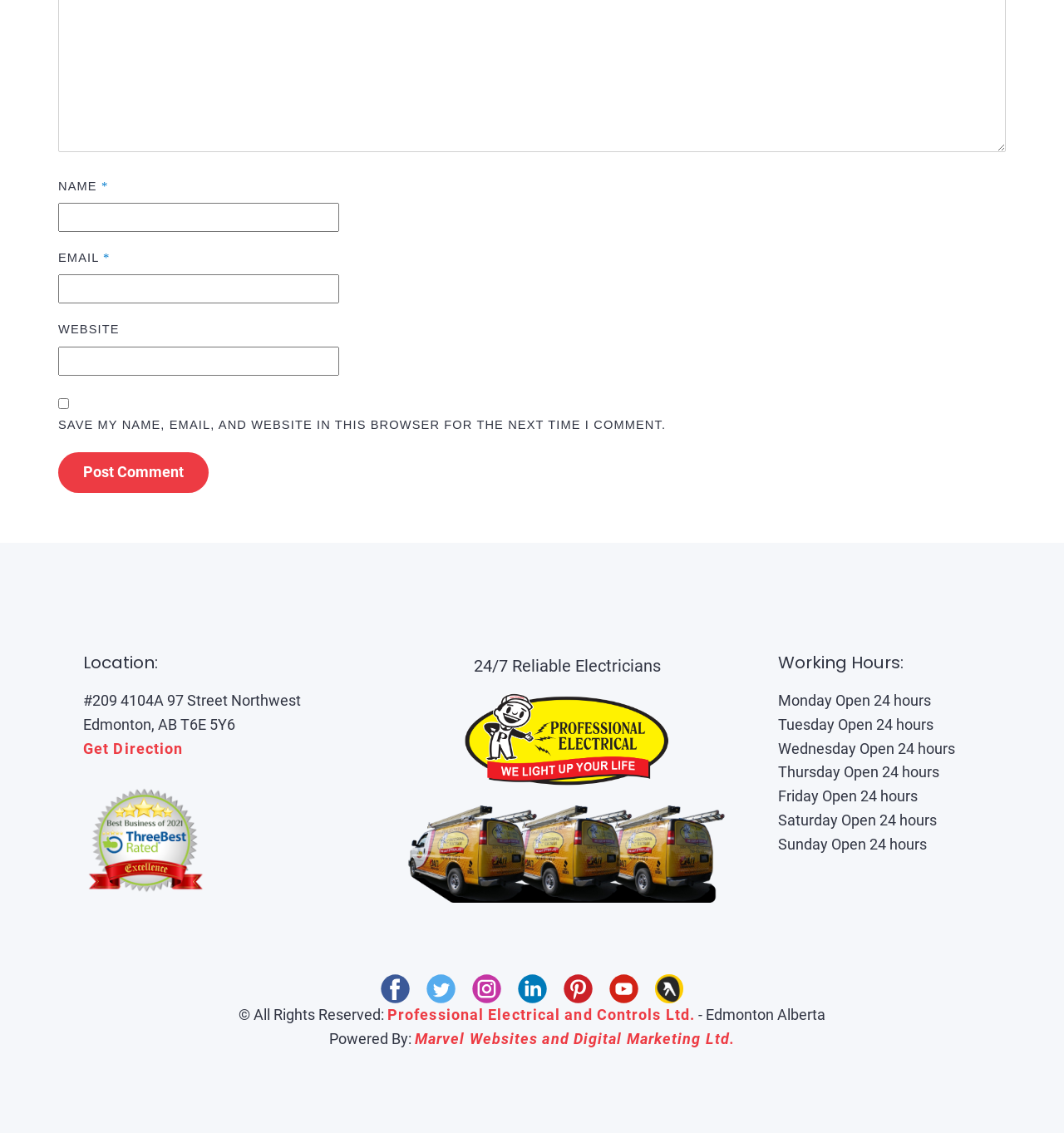How many social media links are there?
Answer the question with detailed information derived from the image.

I found the number of social media links by counting the links at the bottom of the webpage, which are Facebook, Twitter, Instagram, LinkedIn, Pinterest, YouTube, and Yellow page professional electrical page link.